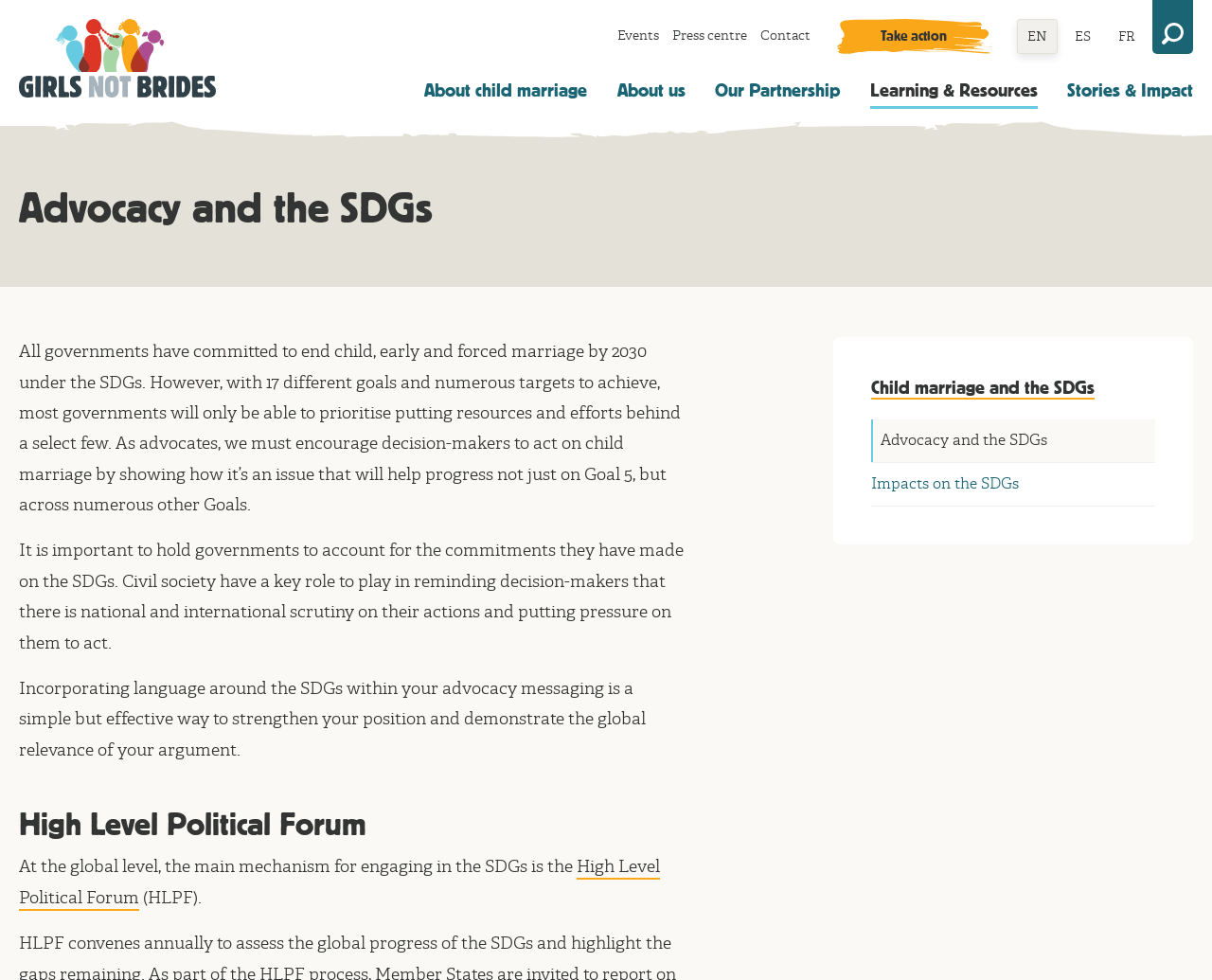Predict the bounding box coordinates of the UI element that matches this description: "Girls Not Brides". The coordinates should be in the format [left, top, right, bottom] with each value between 0 and 1.

[0.016, 0.019, 0.178, 0.1]